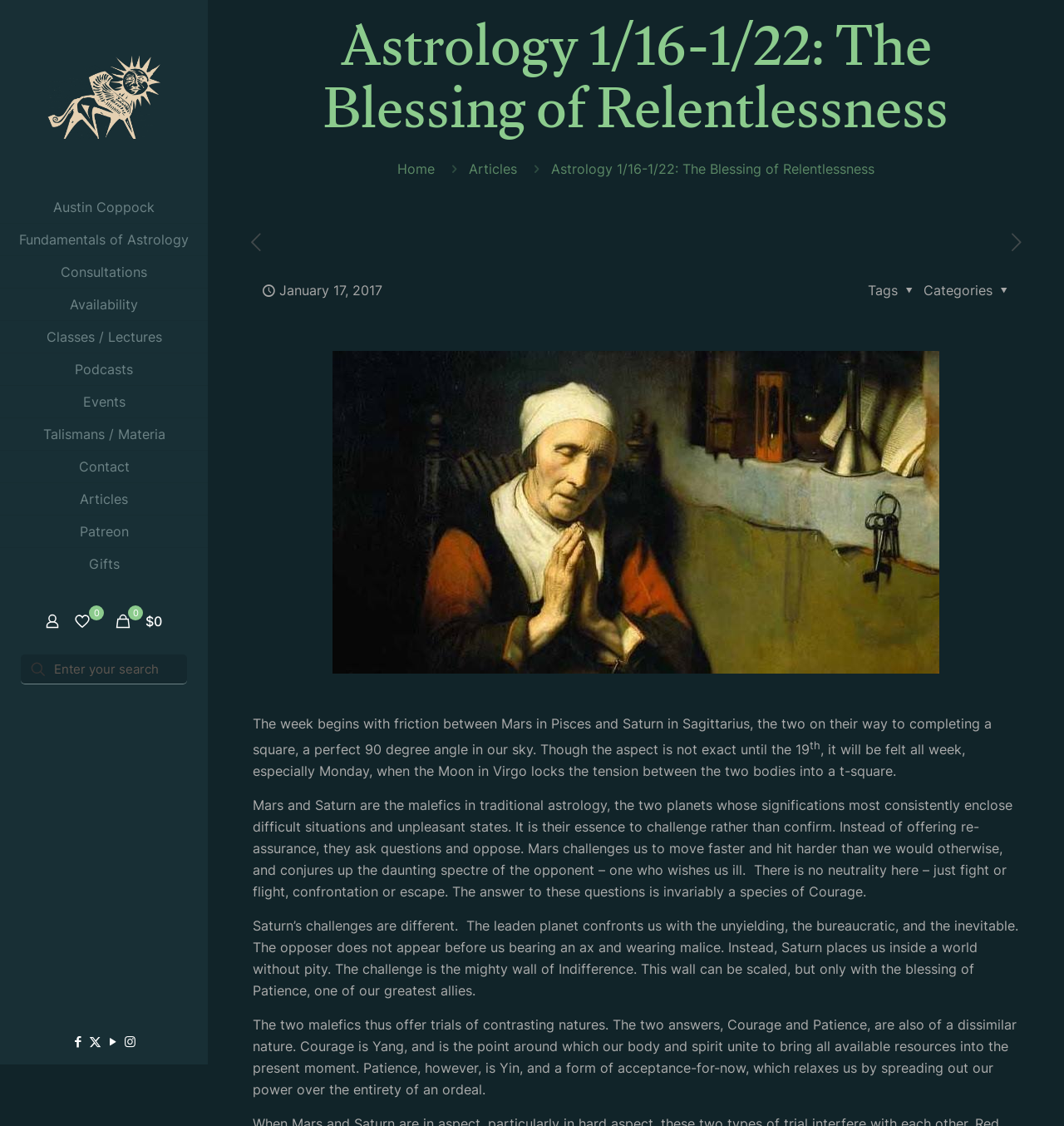Locate the bounding box coordinates of the area where you should click to accomplish the instruction: "Click the 'CART' link".

None